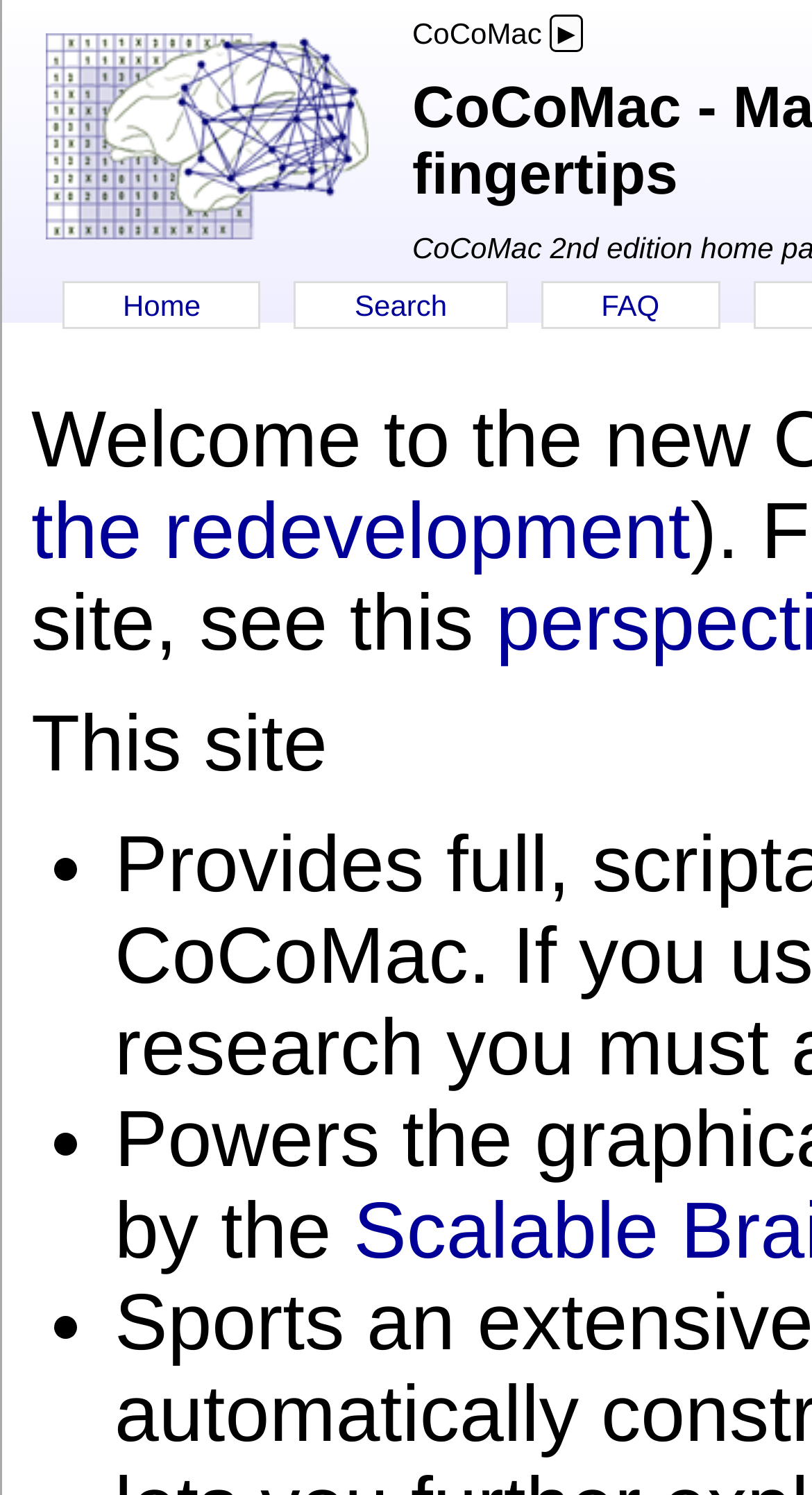Please reply to the following question with a single word or a short phrase:
What is the topic of the text below the logo?

This site